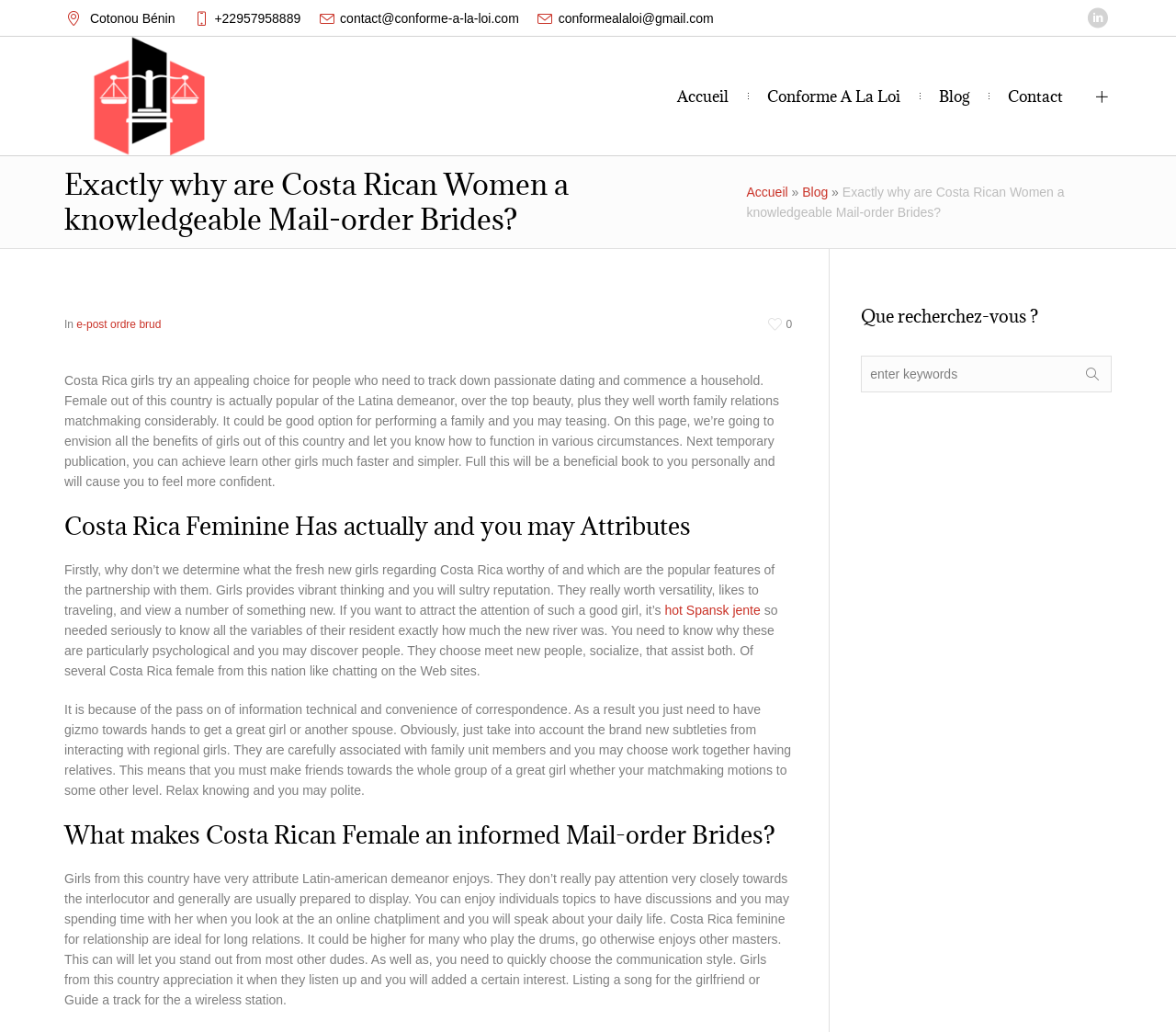Identify the bounding box coordinates for the UI element described as follows: "Conforme A La Loi". Ensure the coordinates are four float numbers between 0 and 1, formatted as [left, top, right, bottom].

[0.653, 0.082, 0.766, 0.105]